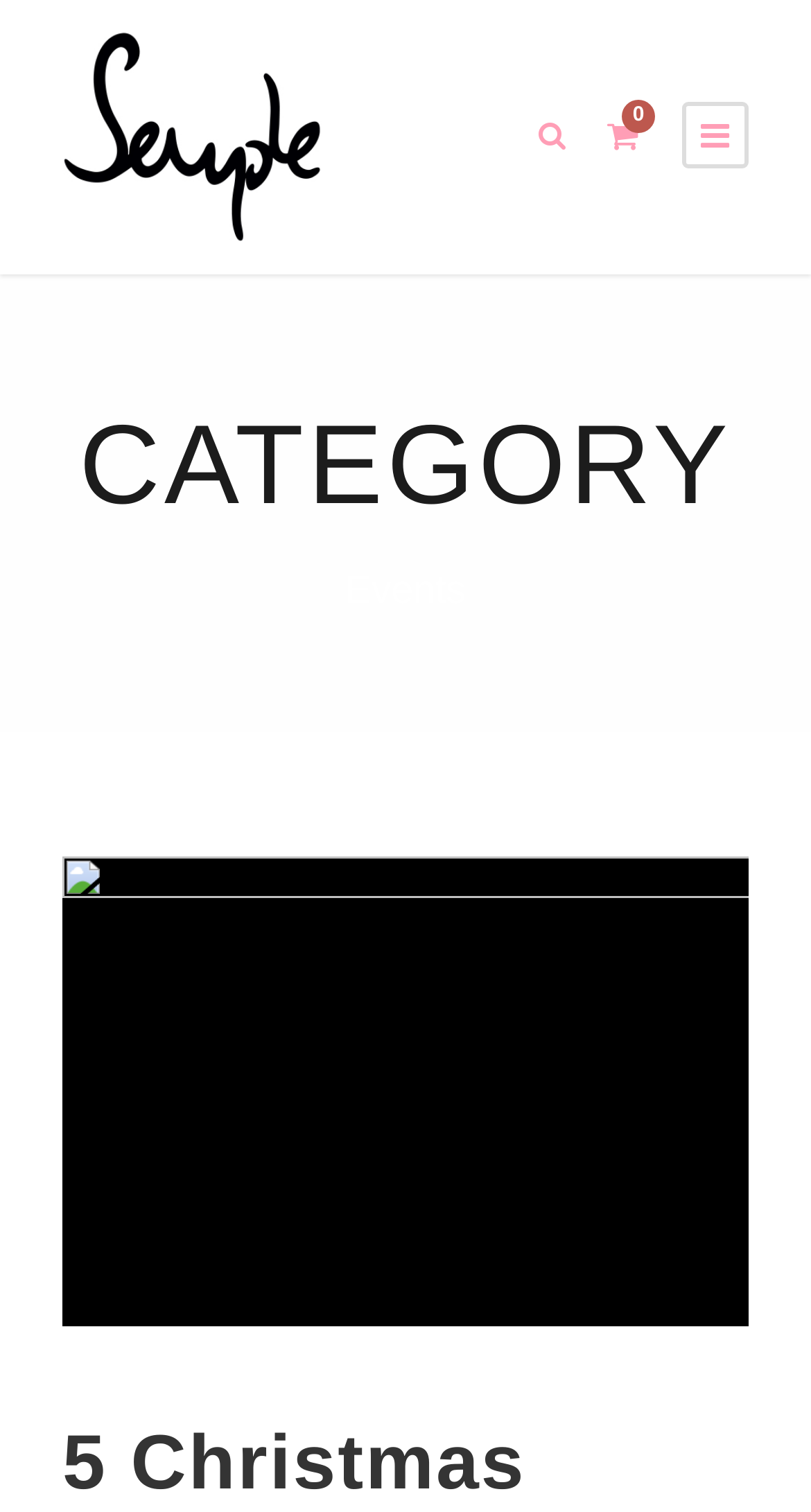Ascertain the bounding box coordinates for the UI element detailed here: "title="xmasmarketslider"". The coordinates should be provided as [left, top, right, bottom] with each value being a float between 0 and 1.

[0.077, 0.709, 0.923, 0.733]